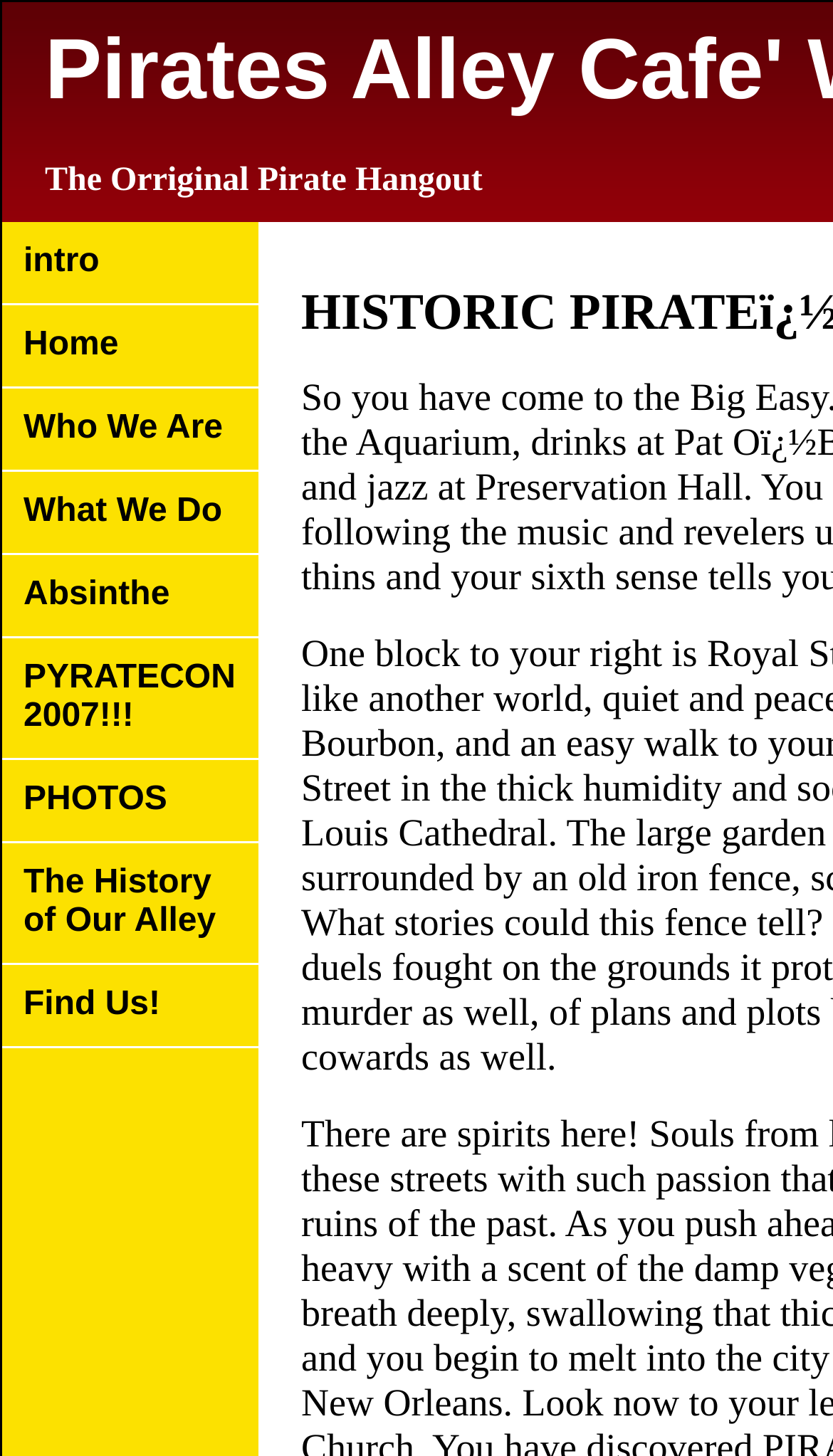Determine the bounding box coordinates for the HTML element mentioned in the following description: "Who We Are". The coordinates should be a list of four floats ranging from 0 to 1, represented as [left, top, right, bottom].

[0.003, 0.267, 0.31, 0.324]